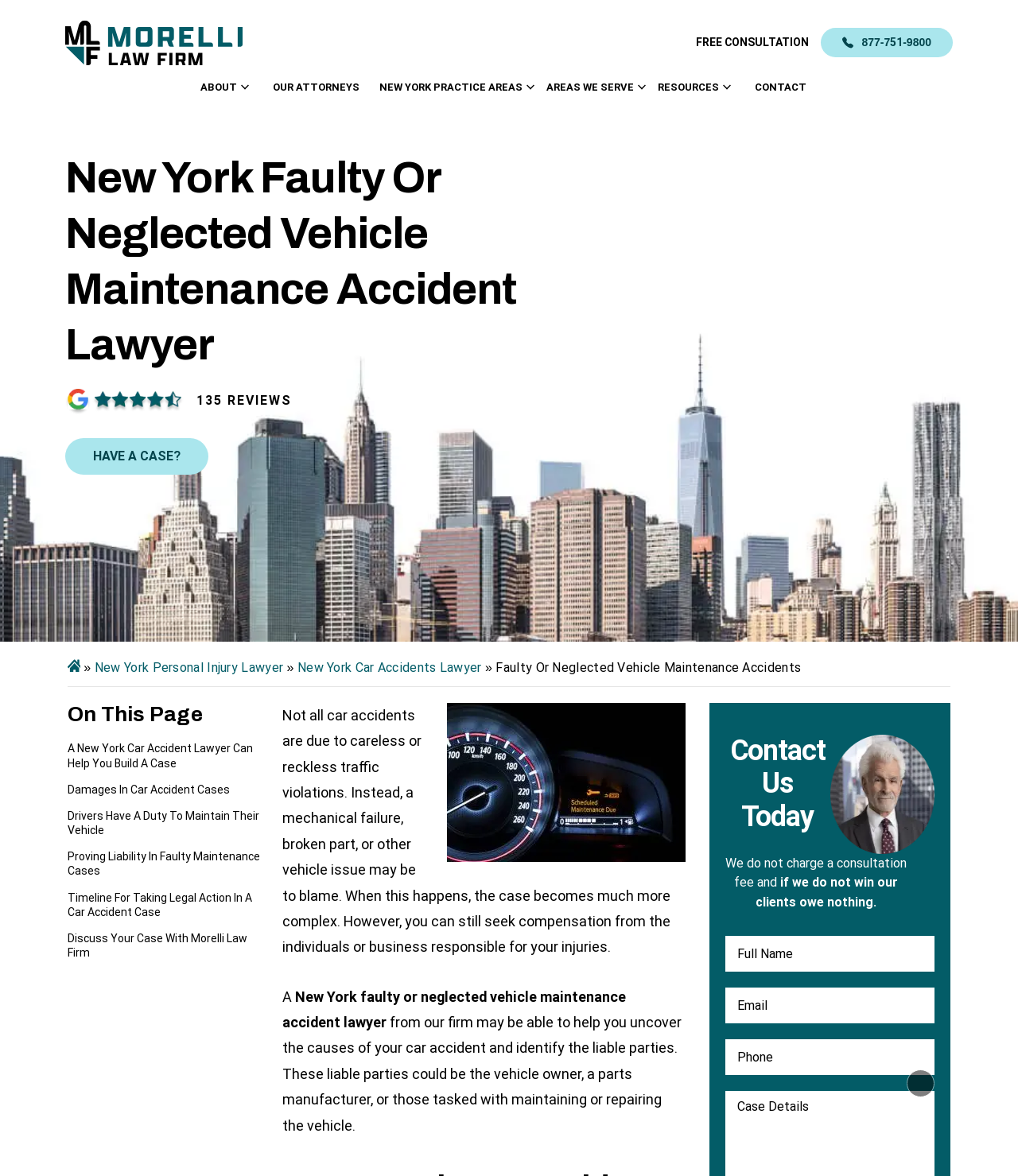How many textboxes are there in the 'Contact Us Today' section?
We need a detailed and exhaustive answer to the question. Please elaborate.

In the 'Contact Us Today' section, there are three textboxes: 'Full Name', 'Email', and 'Phone', which can be used to contact the law firm. These textboxes have bounding boxes of [0.713, 0.796, 0.918, 0.826], [0.713, 0.84, 0.918, 0.87], and [0.713, 0.884, 0.918, 0.914] respectively.